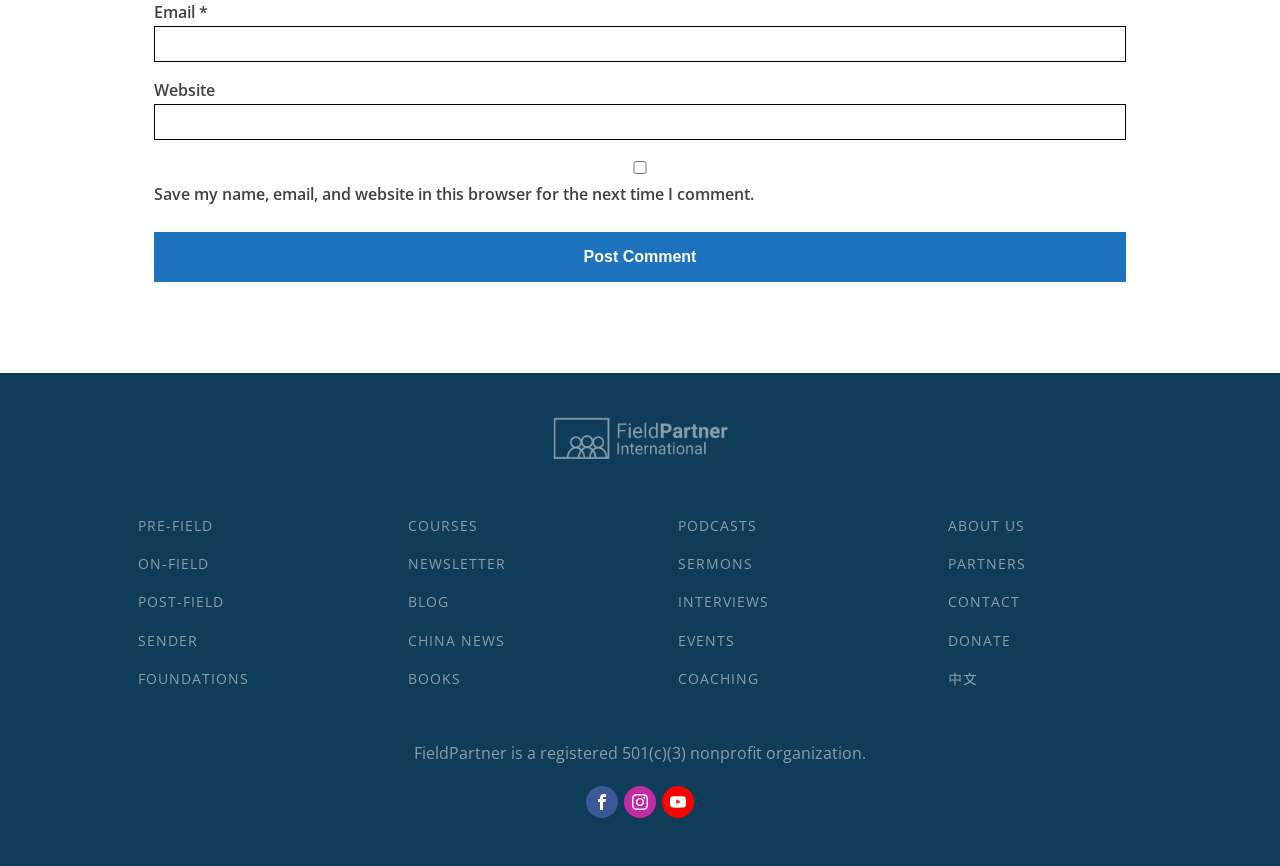Please identify the bounding box coordinates of the clickable element to fulfill the following instruction: "Visit the About Us page". The coordinates should be four float numbers between 0 and 1, i.e., [left, top, right, bottom].

[0.727, 0.585, 0.816, 0.629]